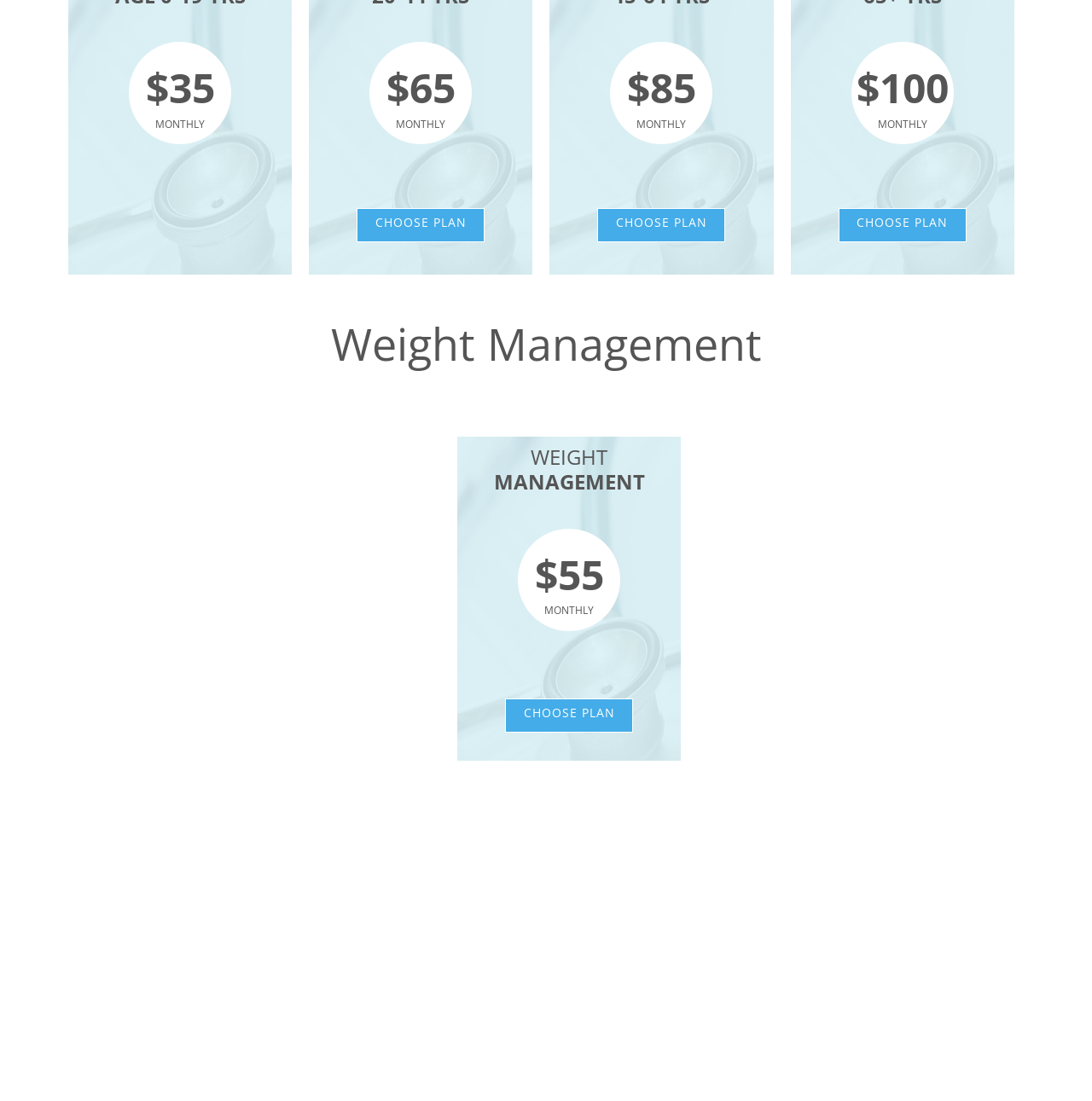How many plans are available on this webpage?
Using the details shown in the screenshot, provide a comprehensive answer to the question.

There are four plans available on this webpage, each with a different price and benefits. The plans are distinguished by their headings with prices '$35', '$65', '$85', and '$100' respectively.